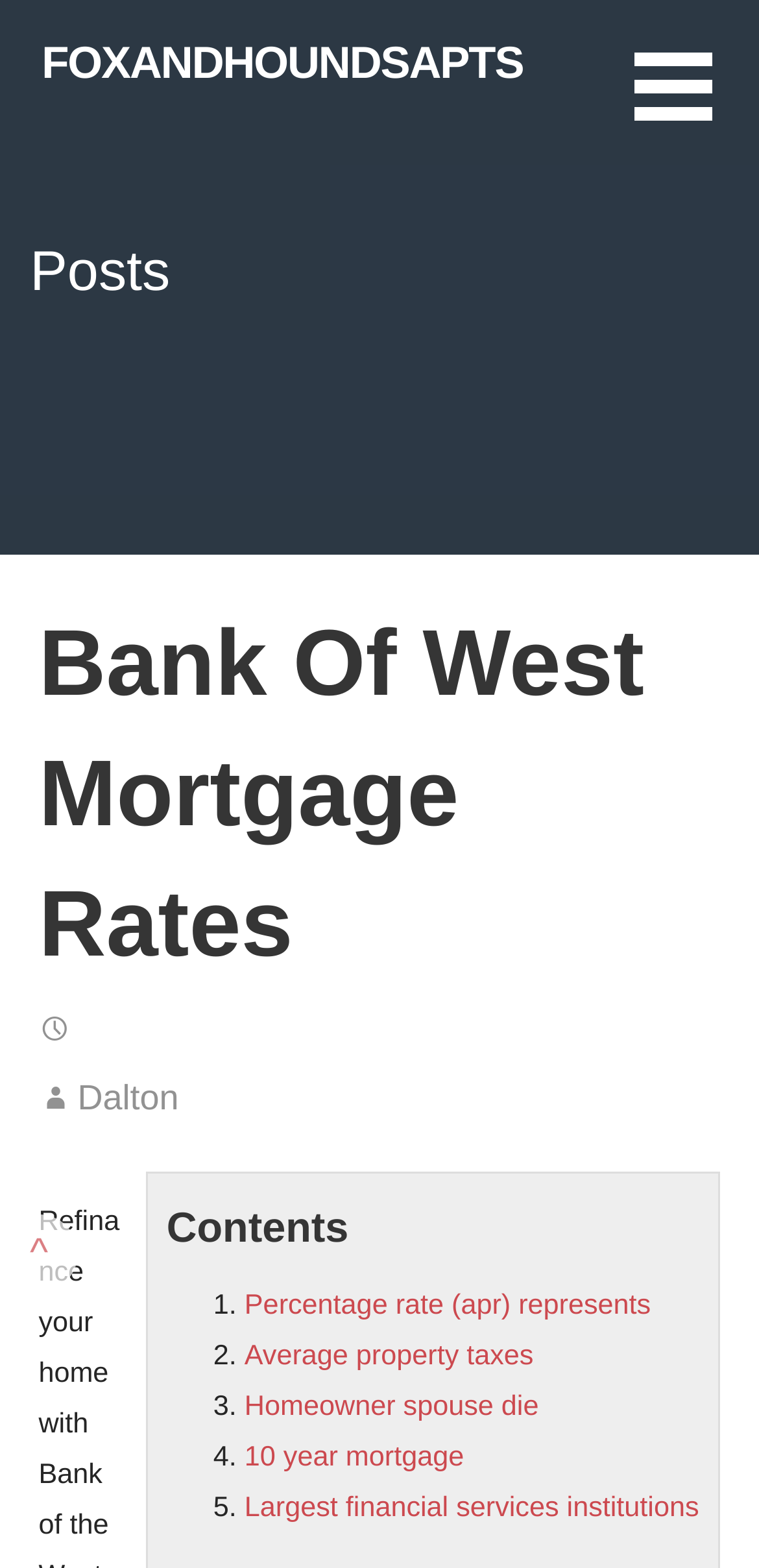Determine the bounding box coordinates for the clickable element to execute this instruction: "Click FOXANDHOUNDSAPTS link". Provide the coordinates as four float numbers between 0 and 1, i.e., [left, top, right, bottom].

[0.055, 0.023, 0.689, 0.055]